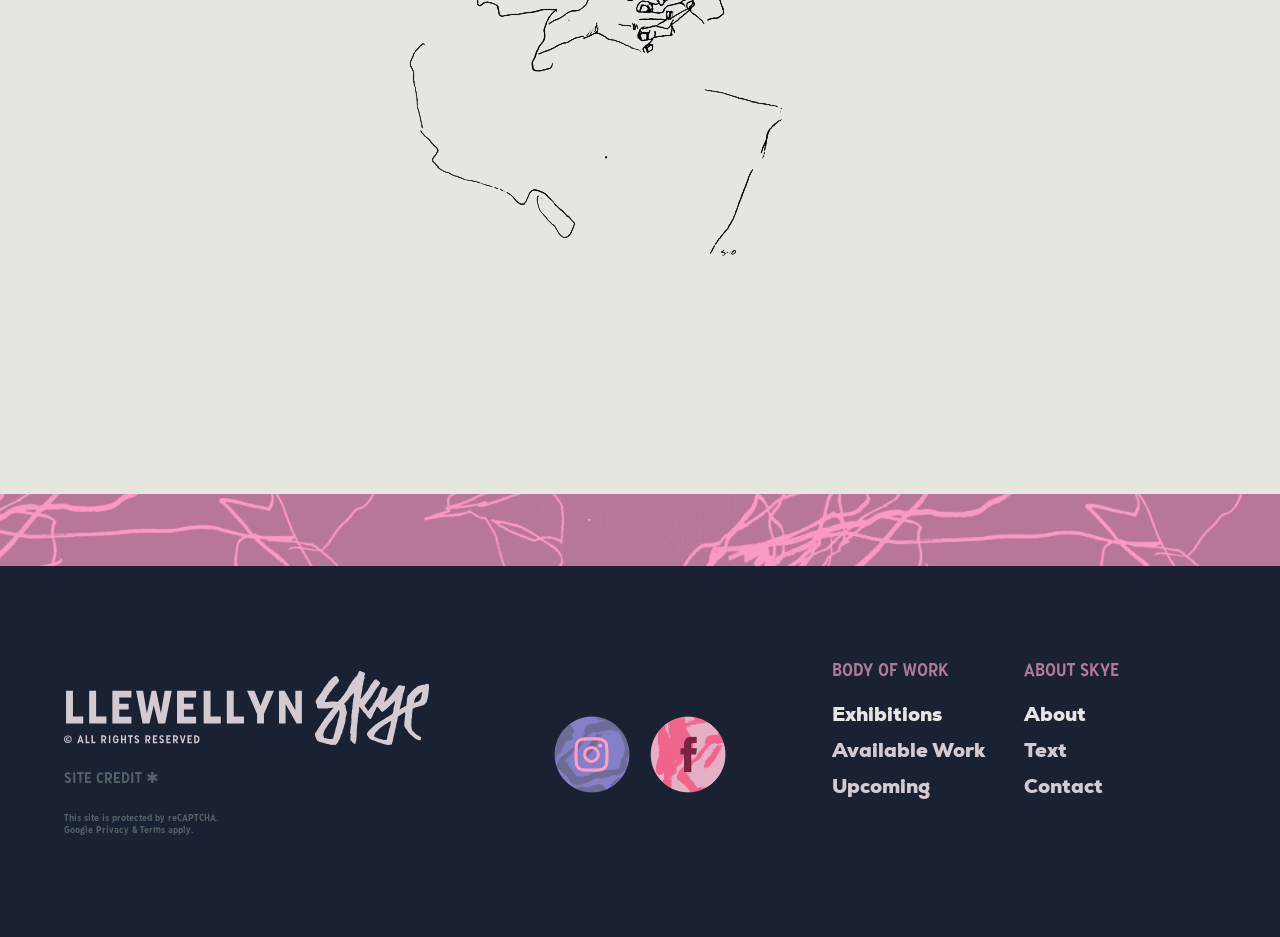How many social media icons are present?
Answer the question with just one word or phrase using the image.

2